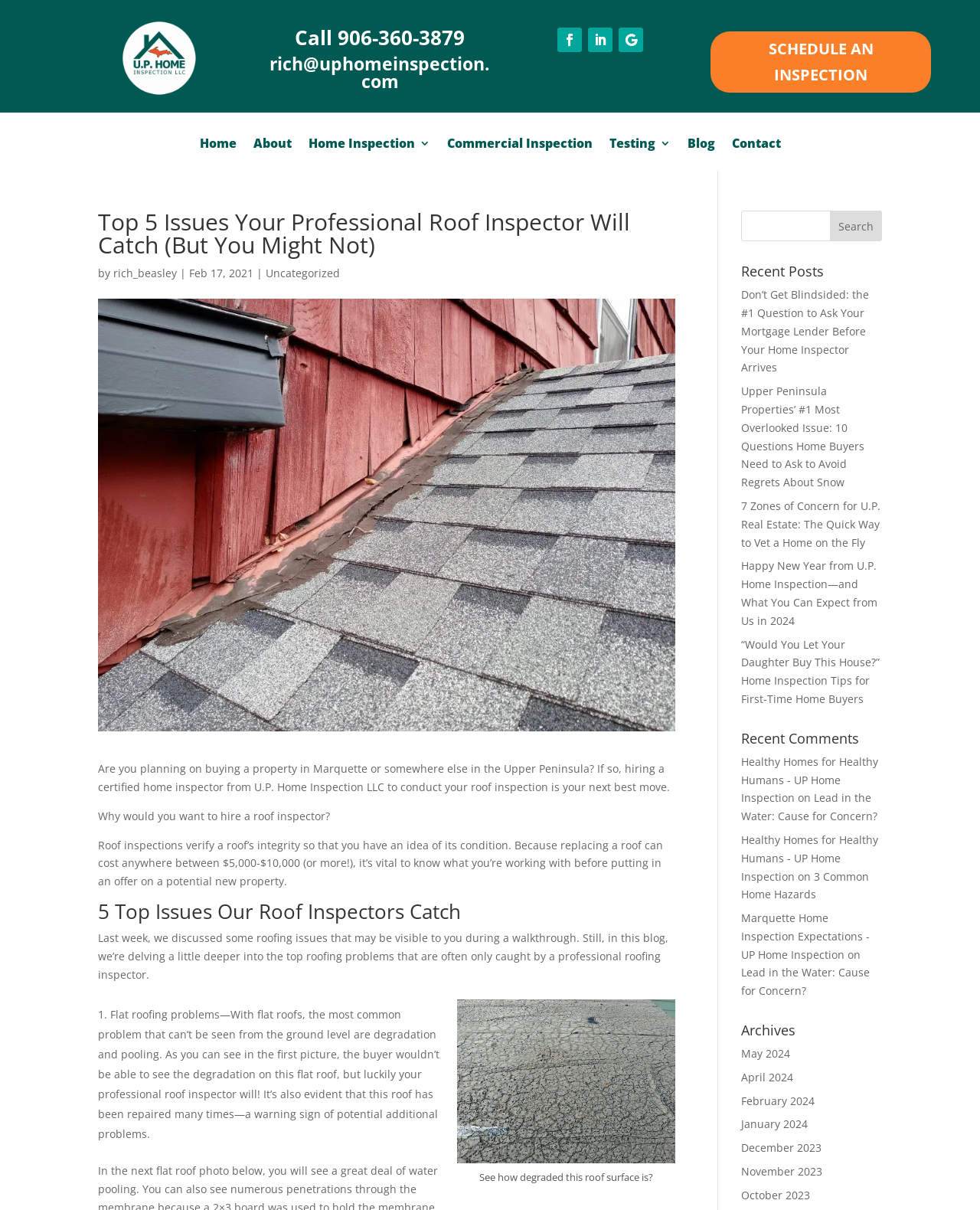Provide the bounding box coordinates of the HTML element described as: "3 Common Home Hazards". The bounding box coordinates should be four float numbers between 0 and 1, i.e., [left, top, right, bottom].

[0.756, 0.718, 0.887, 0.745]